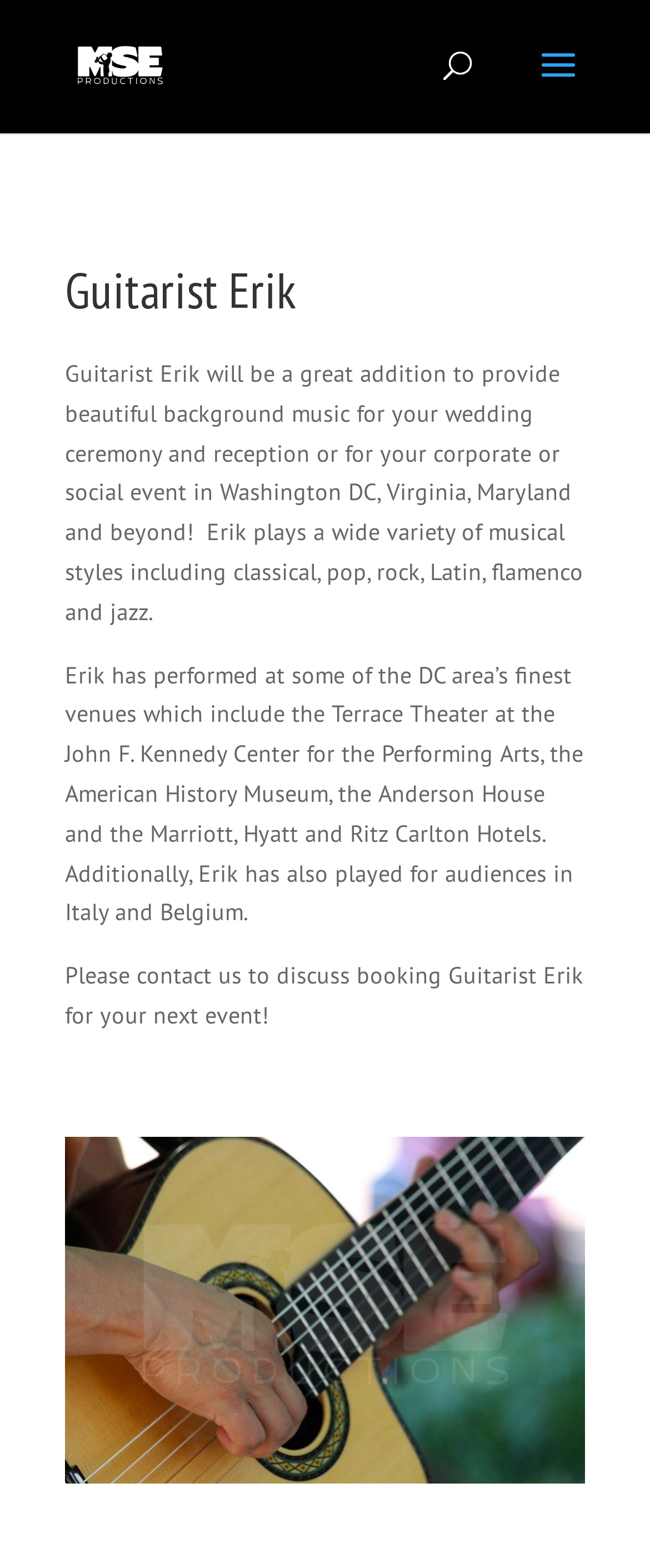Answer with a single word or phrase: 
Where has Guitarist Erik performed?

DC area, Italy, Belgium